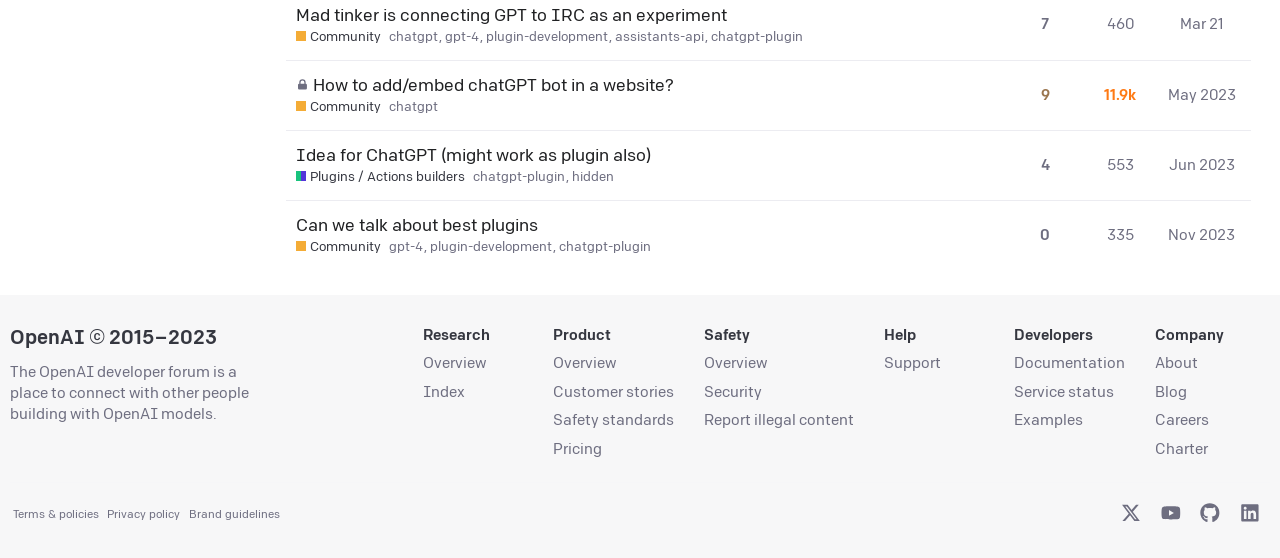What is the view count of the second topic?
Give a detailed and exhaustive answer to the question.

I found the generic element with the text 'this topic has been viewed 11885 times' which indicates the view count of the second topic.